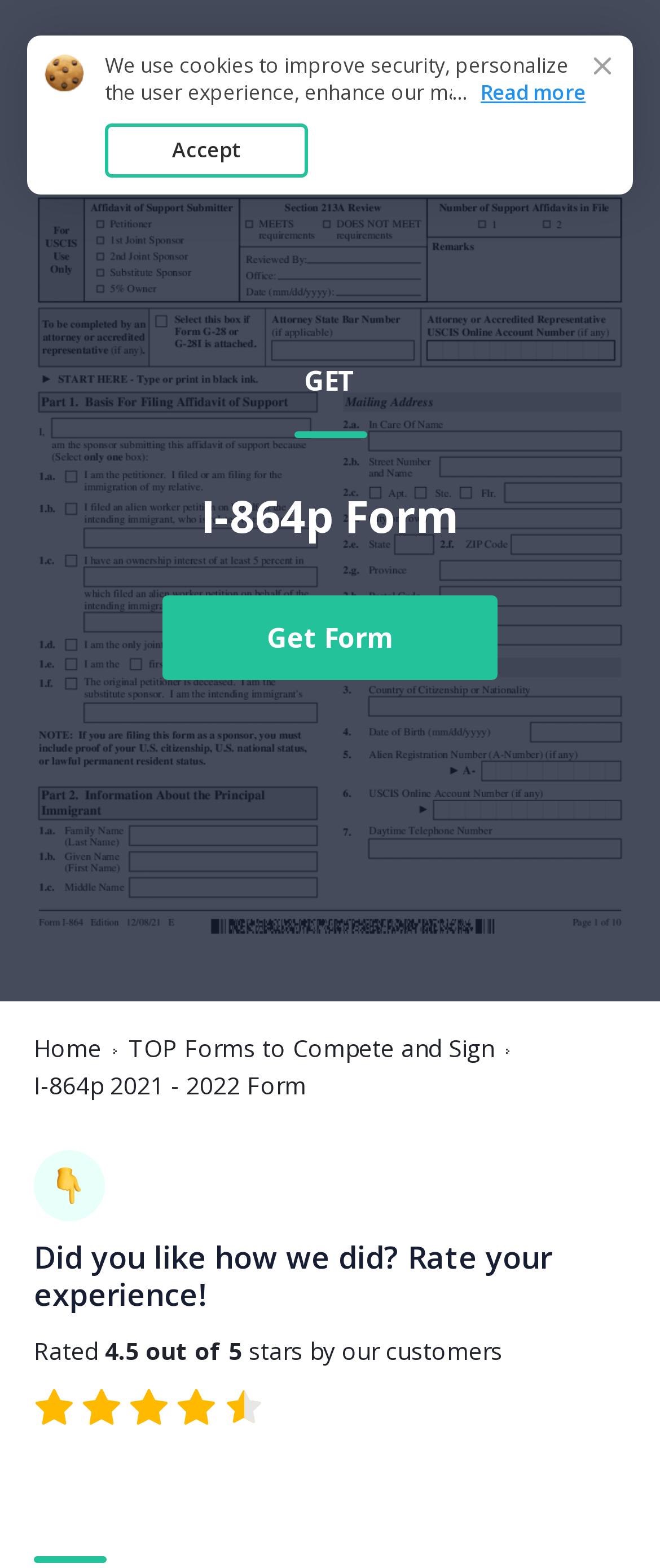Please answer the following question using a single word or phrase: 
What is the rating given by customers?

4.5 out of 5 stars